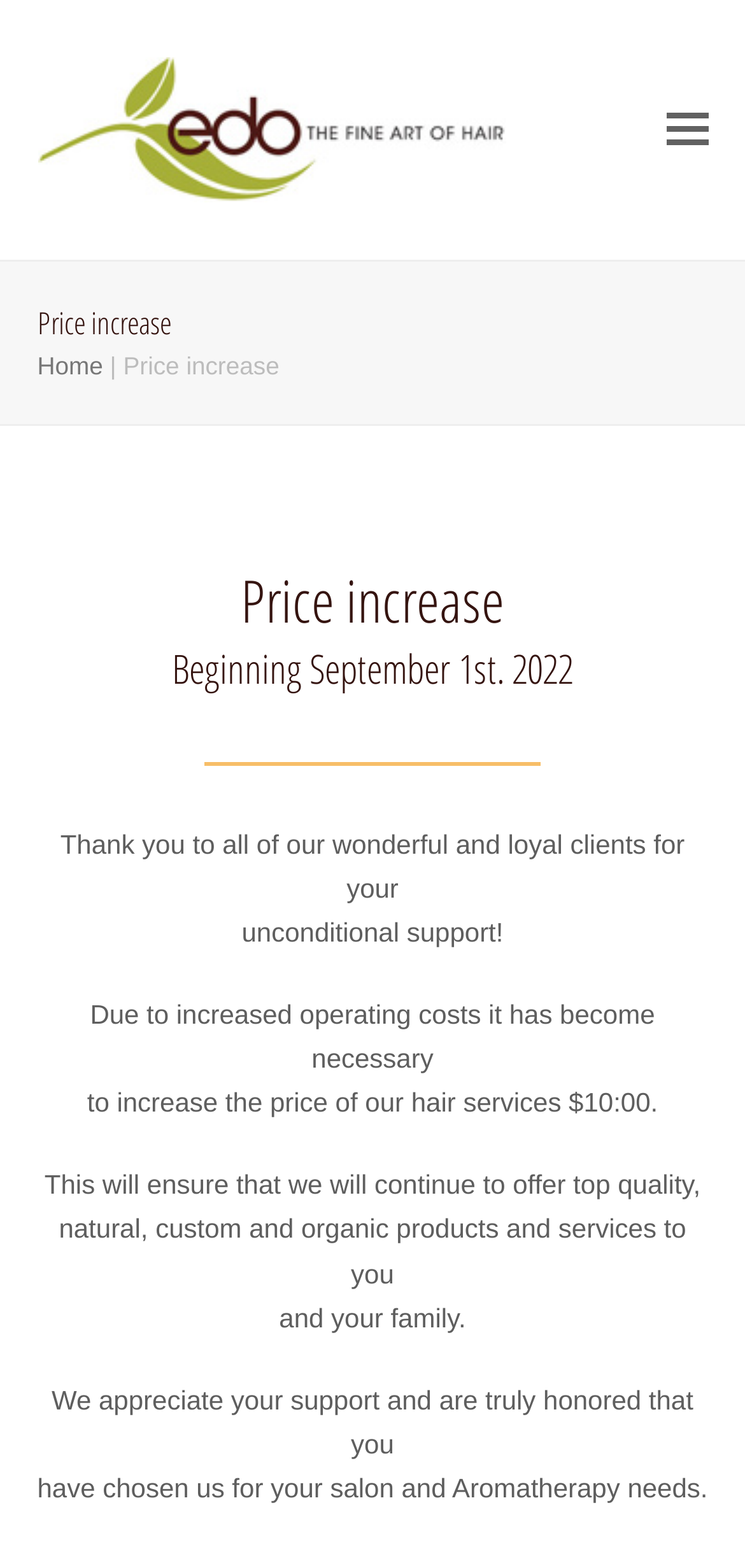Locate the bounding box of the UI element based on this description: "aria-label="Toggle Mobile menu"". Provide four float numbers between 0 and 1 as [left, top, right, bottom].

[0.894, 0.065, 0.95, 0.101]